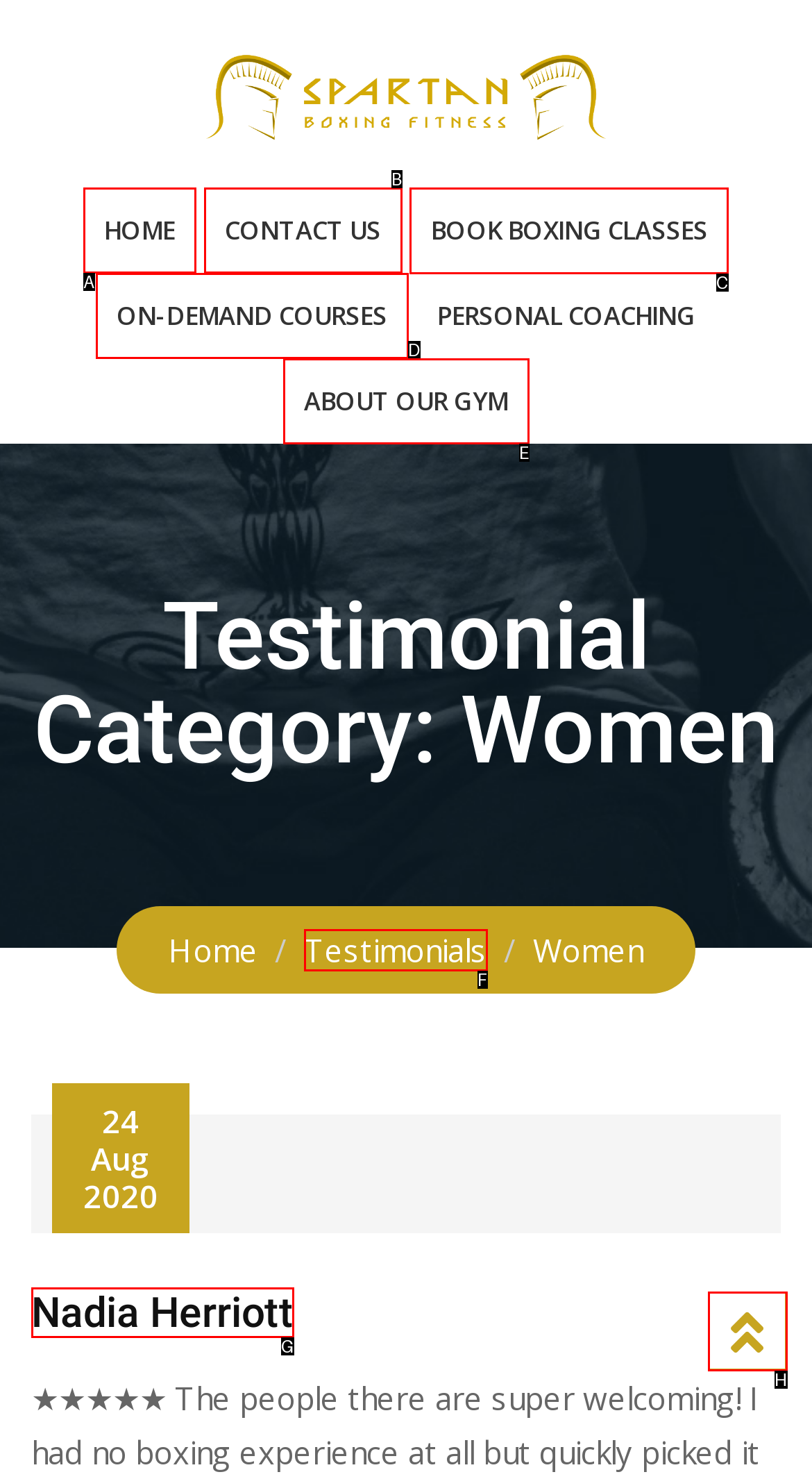Point out the UI element to be clicked for this instruction: book boxing classes. Provide the answer as the letter of the chosen element.

C